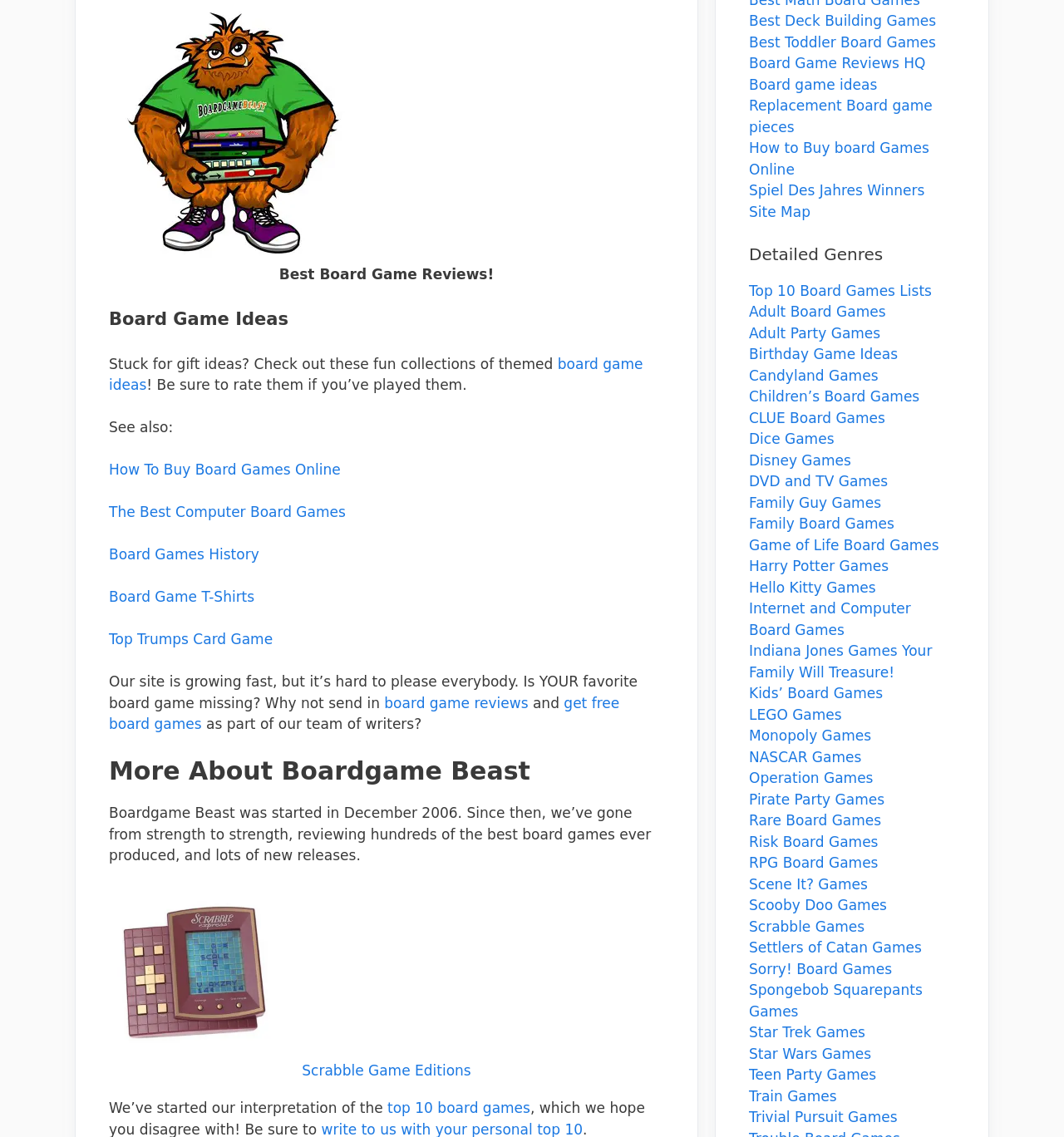Please provide the bounding box coordinates for the element that needs to be clicked to perform the instruction: "Check out 'Scrabble Game Editions'". The coordinates must consist of four float numbers between 0 and 1, formatted as [left, top, right, bottom].

[0.102, 0.915, 0.259, 0.93]